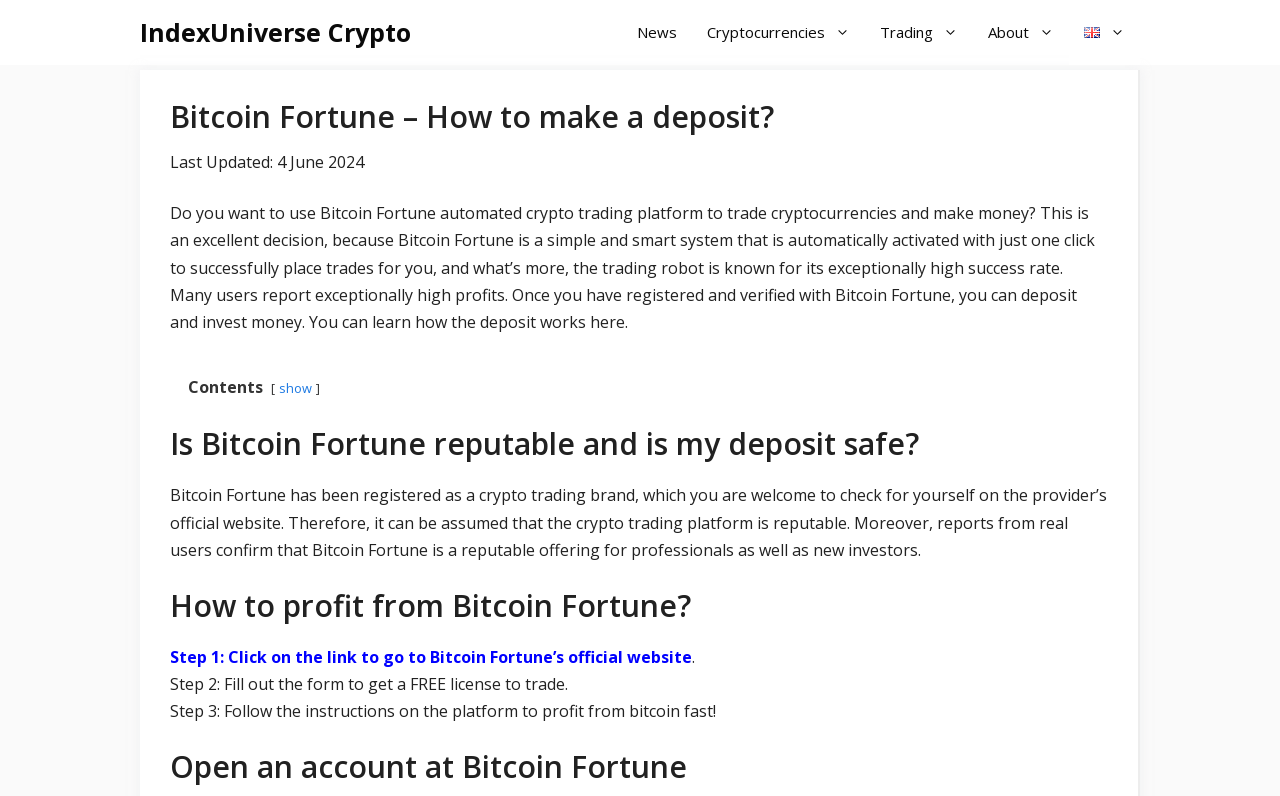Given the description "Cryptocurrencies", determine the bounding box of the corresponding UI element.

[0.541, 0.0, 0.676, 0.082]